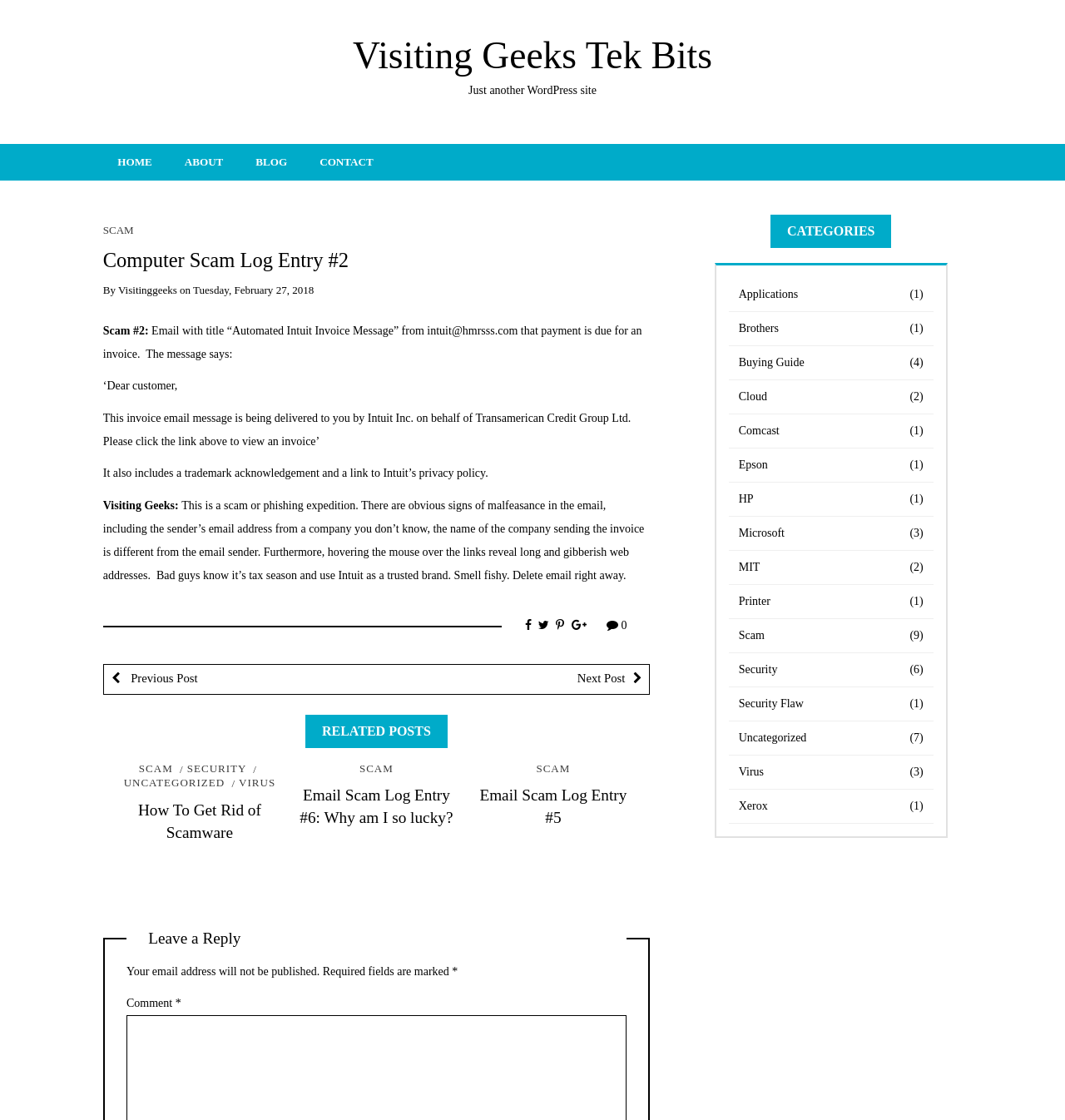What is the category of the post 'How To Get Rid of Scamware'?
Respond with a short answer, either a single word or a phrase, based on the image.

SCAM